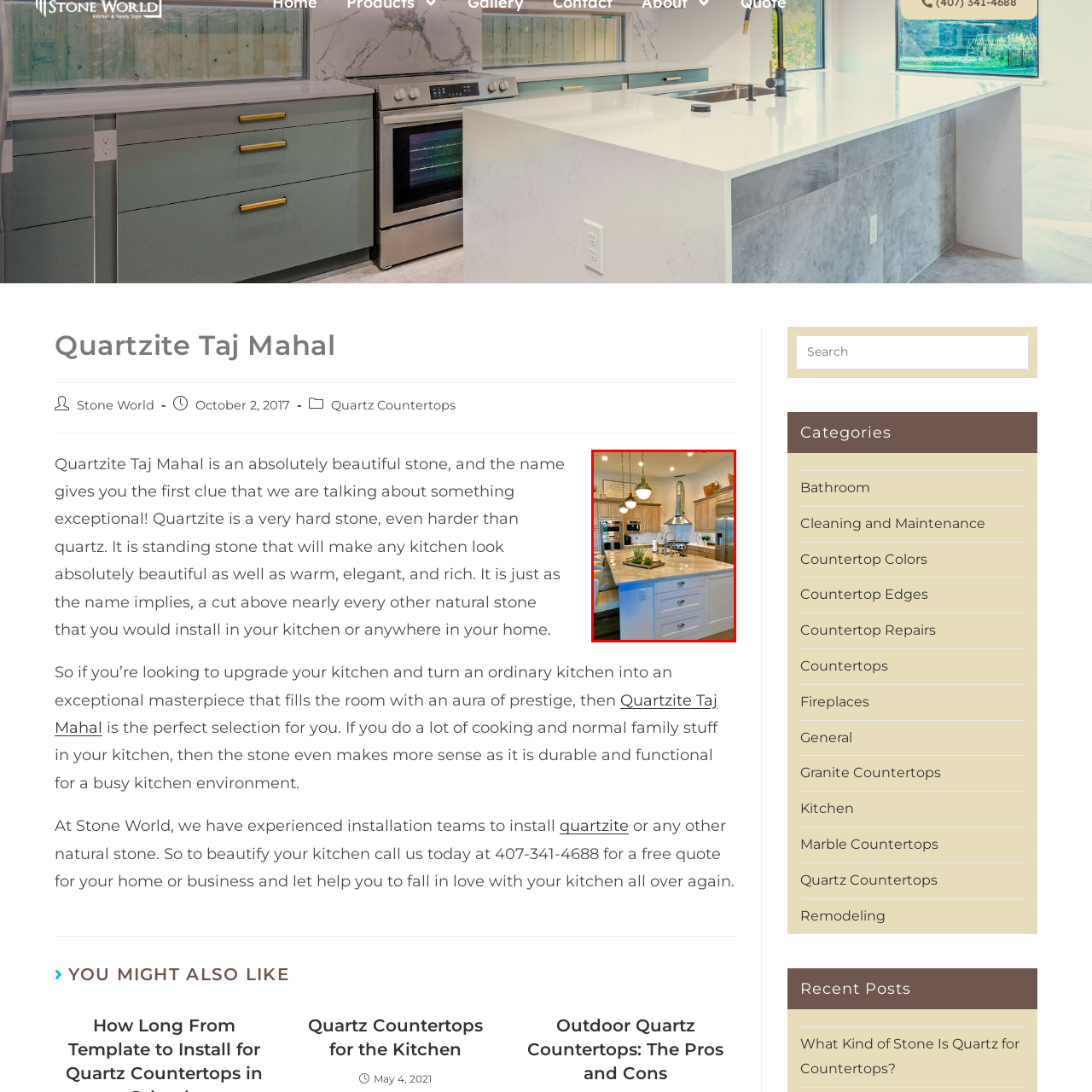Look at the image enclosed by the red boundary and give a detailed answer to the following question, grounding your response in the image's content: 
What is the purpose of the ventilation hood above the stove?

The caption states that the modern ventilation hood is prominently displayed above the stove, adding a touch of contemporary flair, which suggests that the purpose of the ventilation hood is to add a modern and stylish element to the kitchen design.